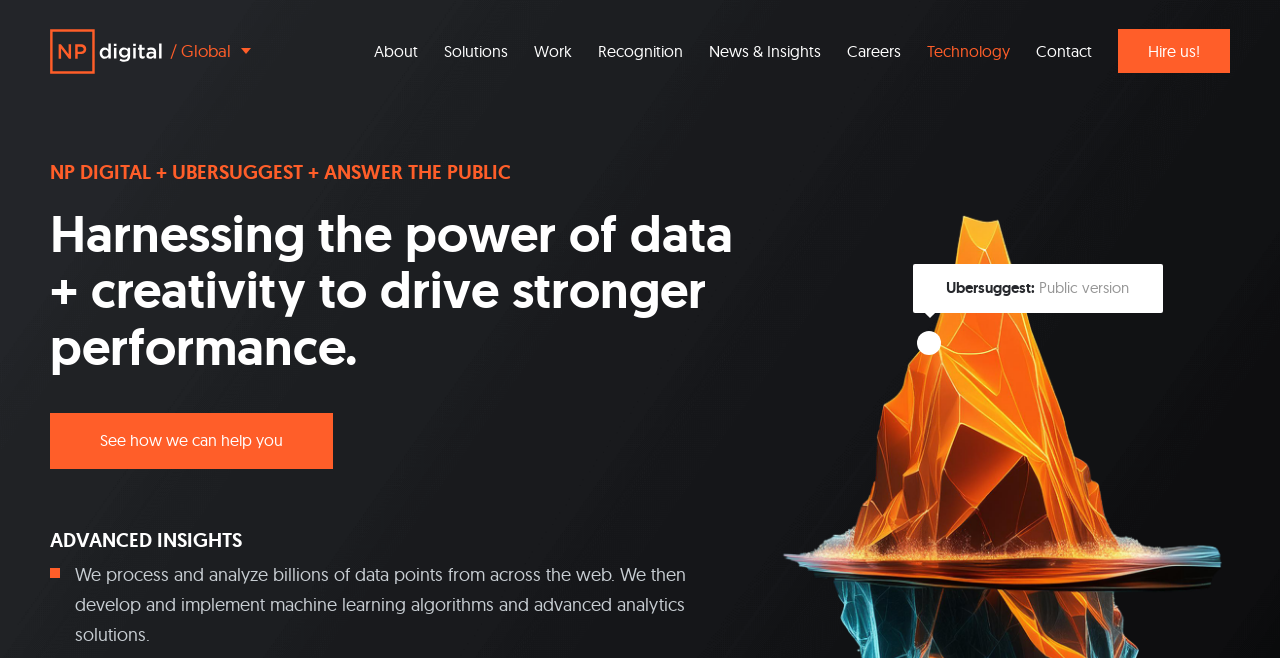Ascertain the bounding box coordinates for the UI element detailed here: "aria-label="NPD Global"". The coordinates should be provided as [left, top, right, bottom] with each value being a float between 0 and 1.

[0.039, 0.043, 0.127, 0.112]